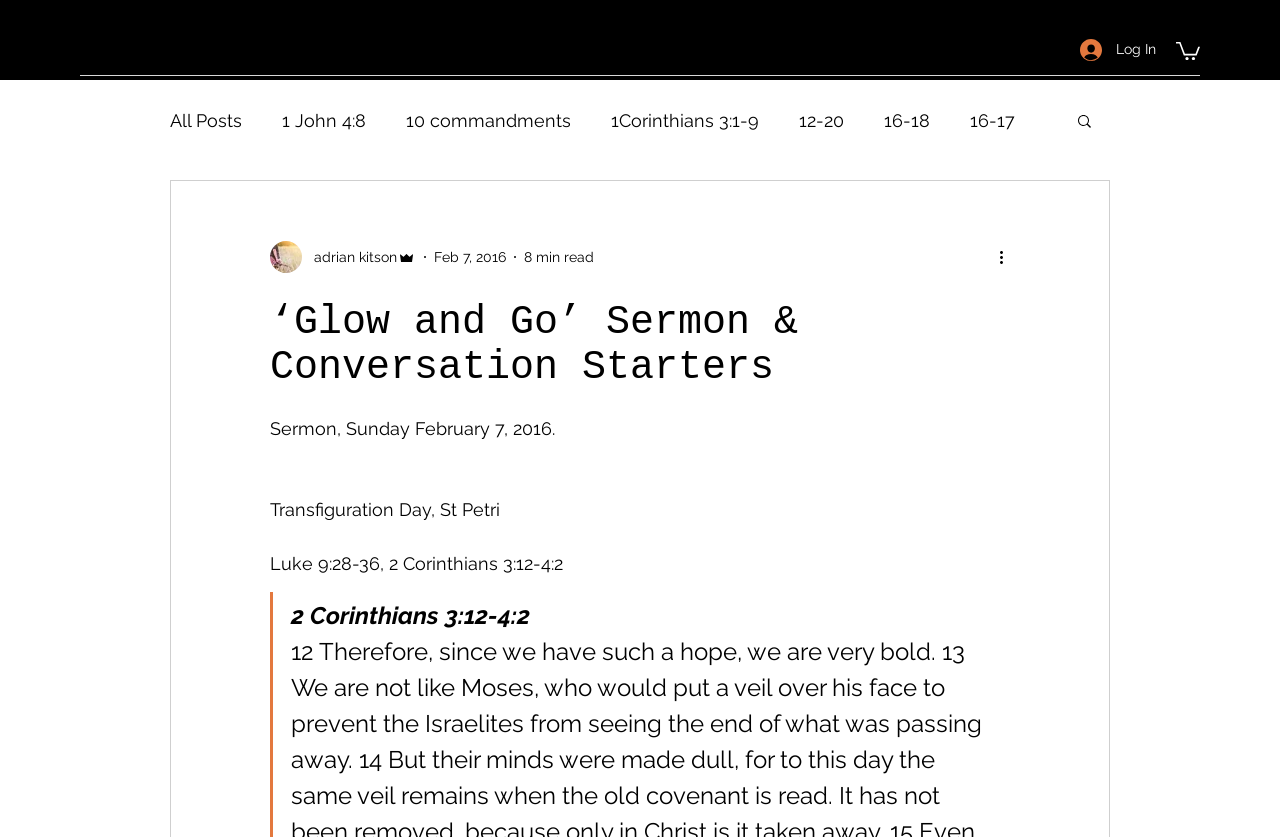Give a detailed account of the webpage, highlighting key information.

This webpage appears to be a blog post about a sermon, specifically "Glow and Go" Sermon & Conversation Starters. At the top right corner, there are two buttons, "Log In" and another button with an image, followed by a navigation menu labeled "blog" that contains numerous links to other blog posts, organized in a horizontal list. 

Below the navigation menu, there is a search button with an image. On the left side of the page, there is a writer's picture and some text describing the author, including their name, "adrian kitson", and their role, "Admin". The date of the post, "Feb 7, 2016", and the estimated reading time, "8 min read", are also displayed.

The main content of the page is the sermon, which is divided into several sections. The title of the sermon, "‘Glow and Go’ Sermon & Conversation Starters", is displayed prominently. Below the title, there are three lines of text describing the sermon, including the date, "Sunday February 7, 2016", the occasion, "Transfiguration Day, St Petri", and the biblical references, "Luke 9:28-36, 2 Corinthians 3:12-4:2".